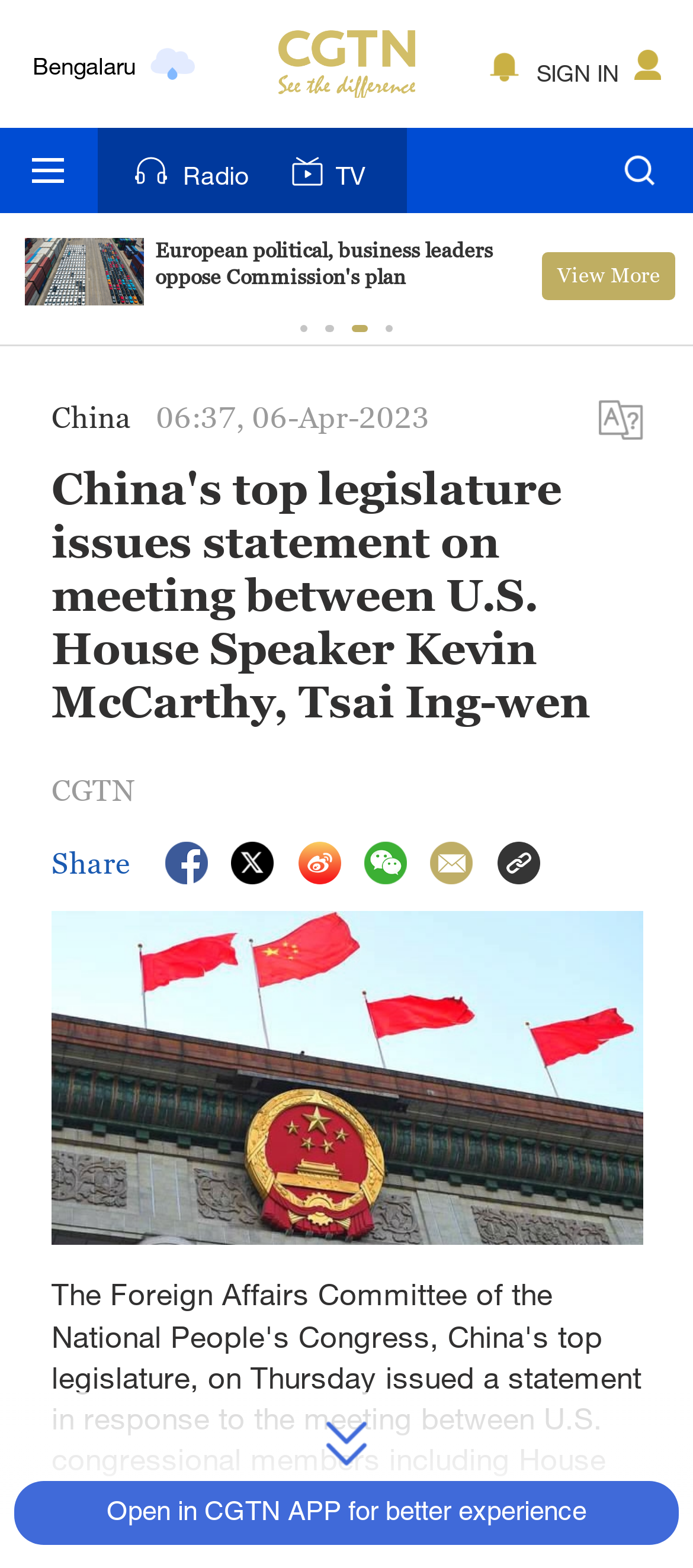Please provide a detailed answer to the question below based on the screenshot: 
What is the time of the news article?

I found the time of the news article in the middle section of the webpage, where it displays the time and date of the article. The time is listed as 06:37, and the date is 06-Apr-2023.